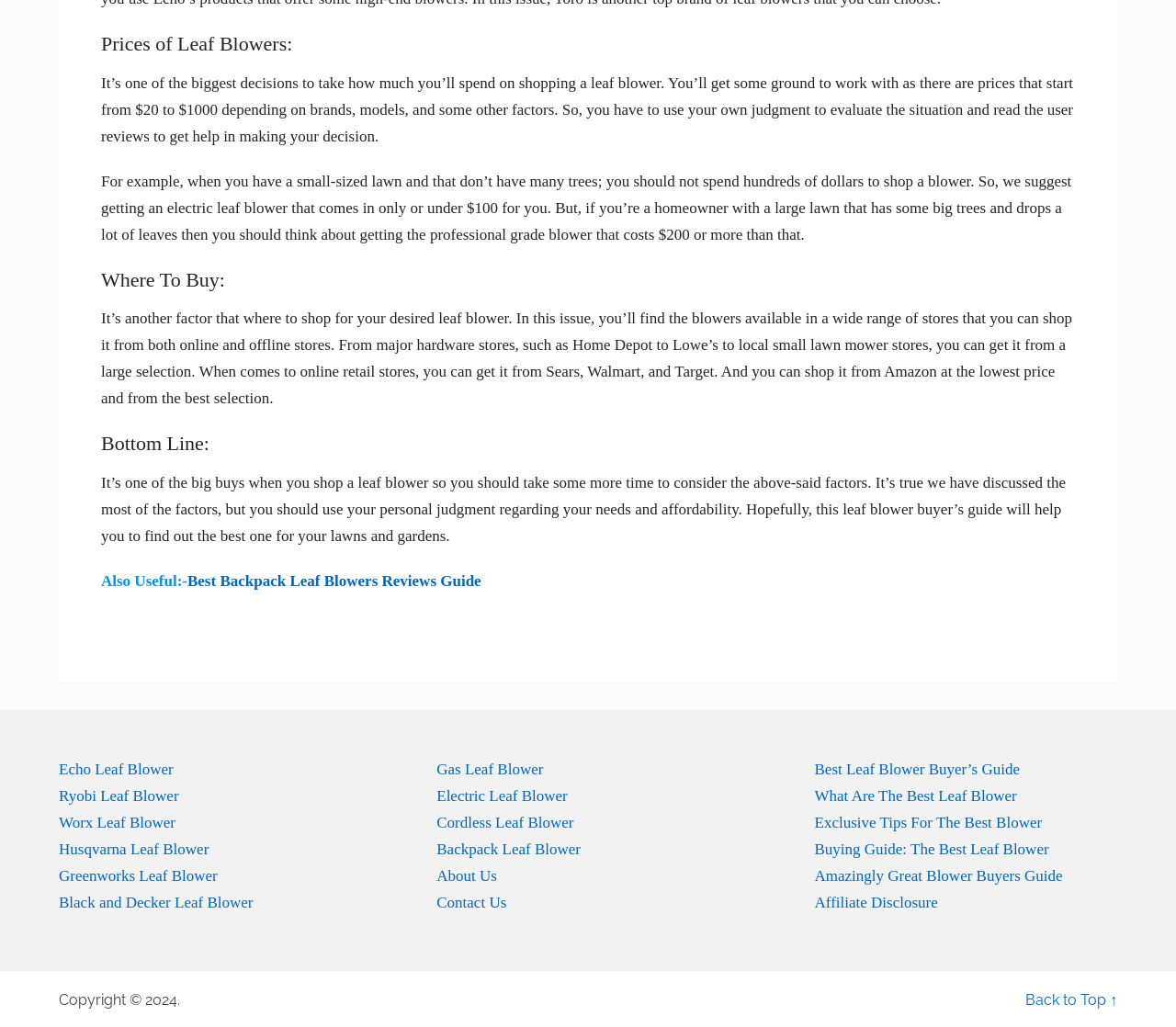Locate the UI element described by Greenworks Leaf Blower in the provided webpage screenshot. Return the bounding box coordinates in the format (top-left x, top-left y, bottom-right x, bottom-right y), ensuring all values are between 0 and 1.

[0.05, 0.844, 0.185, 0.861]